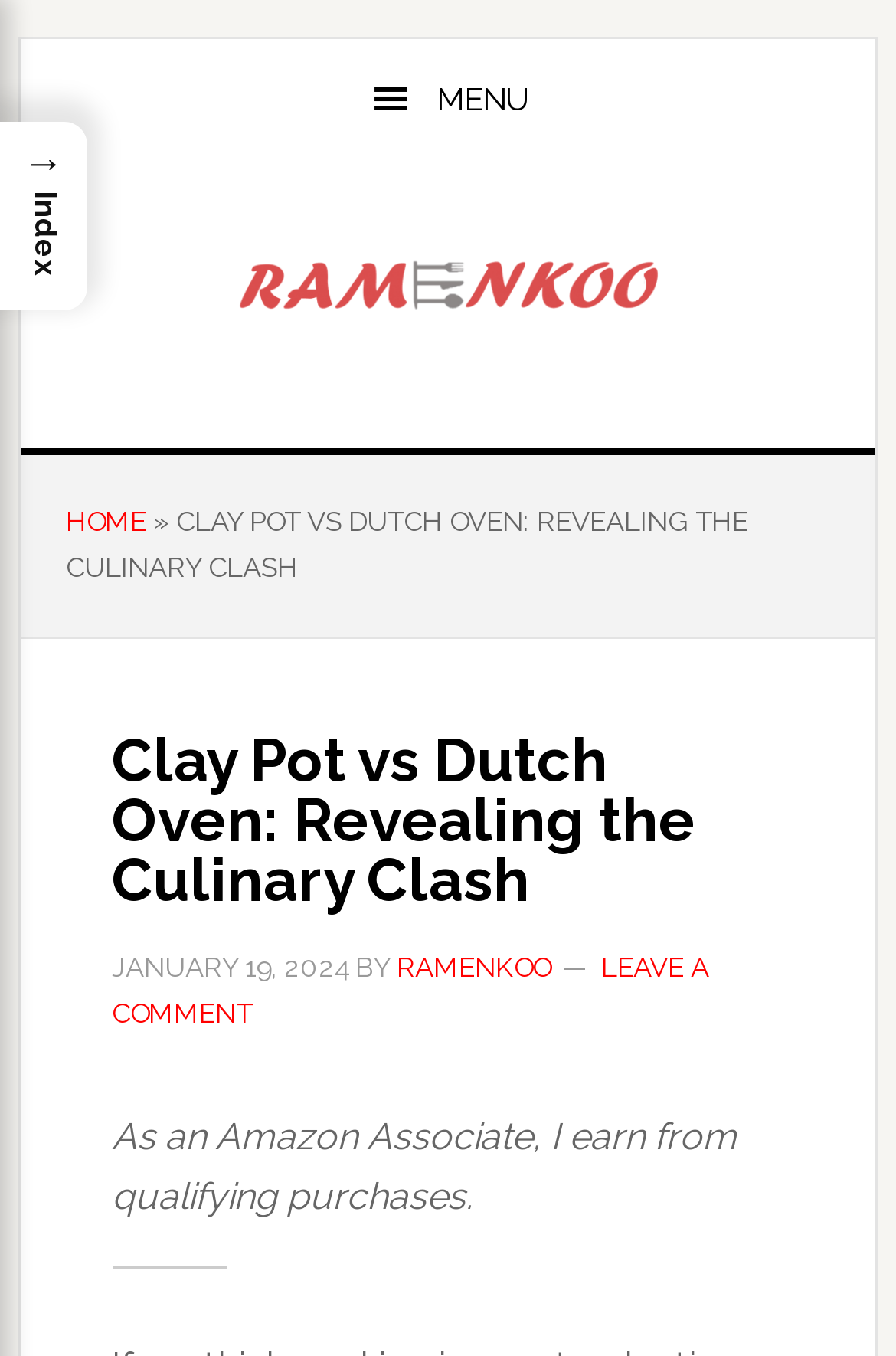What is the name of the website? Using the information from the screenshot, answer with a single word or phrase.

RAMENKOO